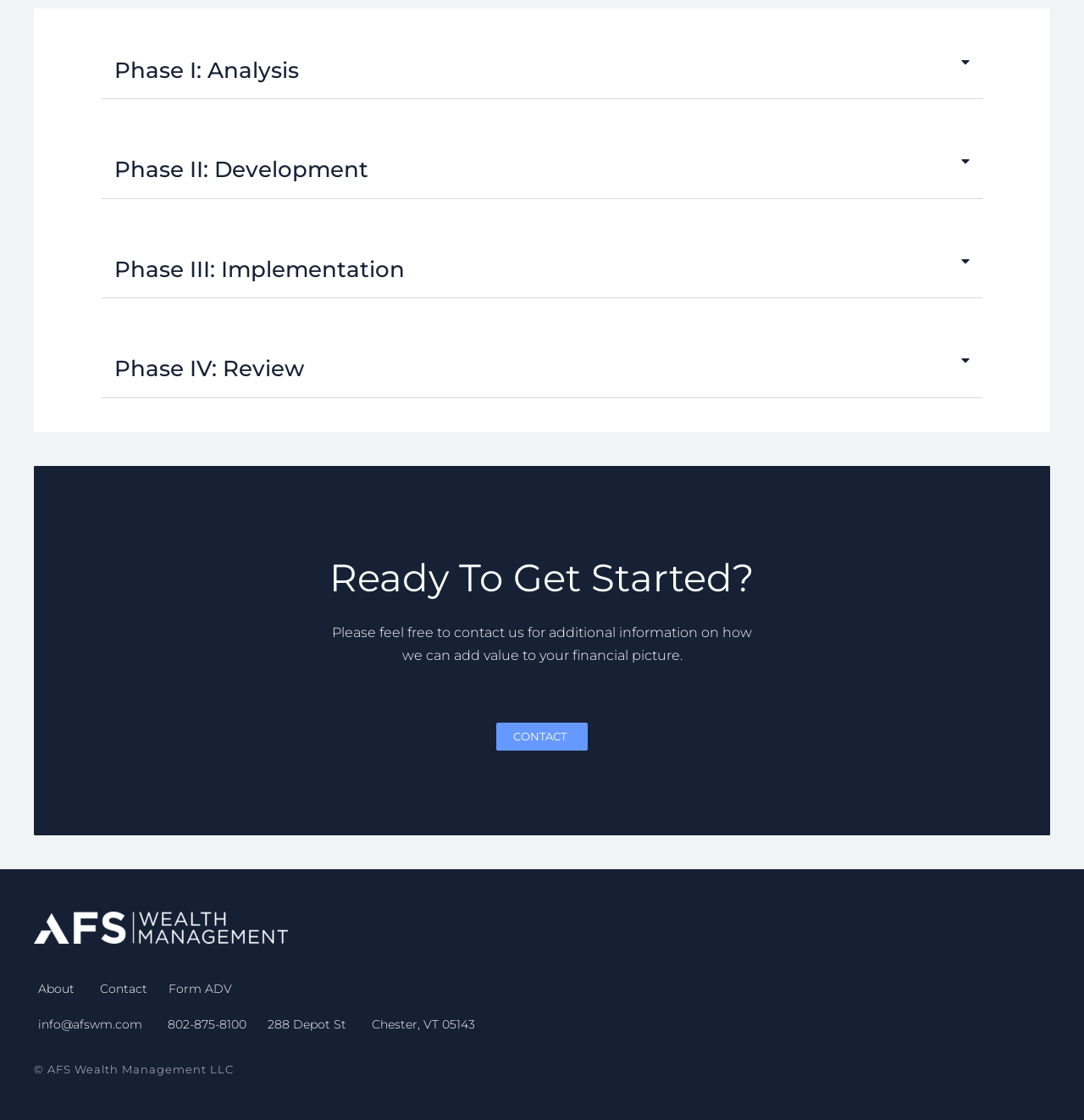How many phases are there?
Based on the image content, provide your answer in one word or a short phrase.

4